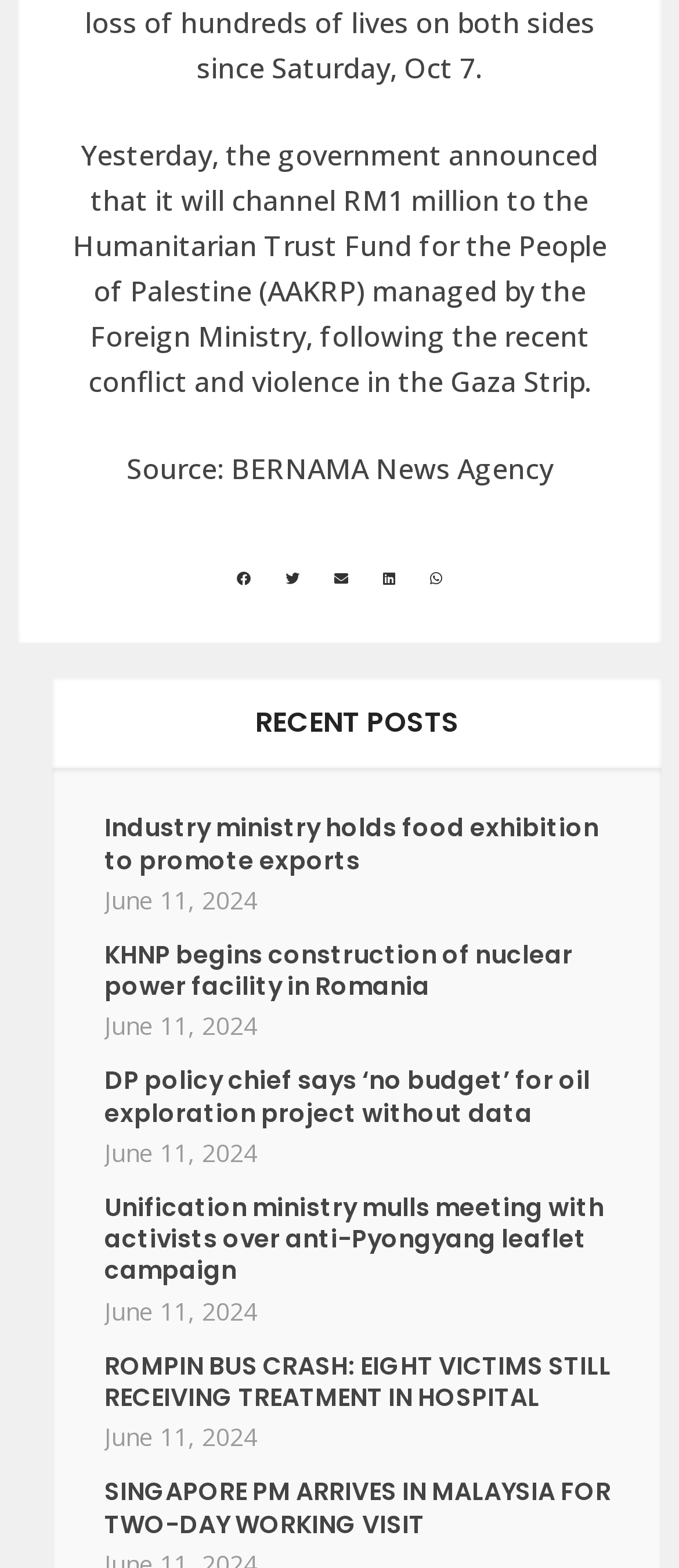Predict the bounding box of the UI element based on the description: "aria-label="Share on linkedin"". The coordinates should be four float numbers between 0 and 1, formatted as [left, top, right, bottom].

[0.564, 0.362, 0.582, 0.377]